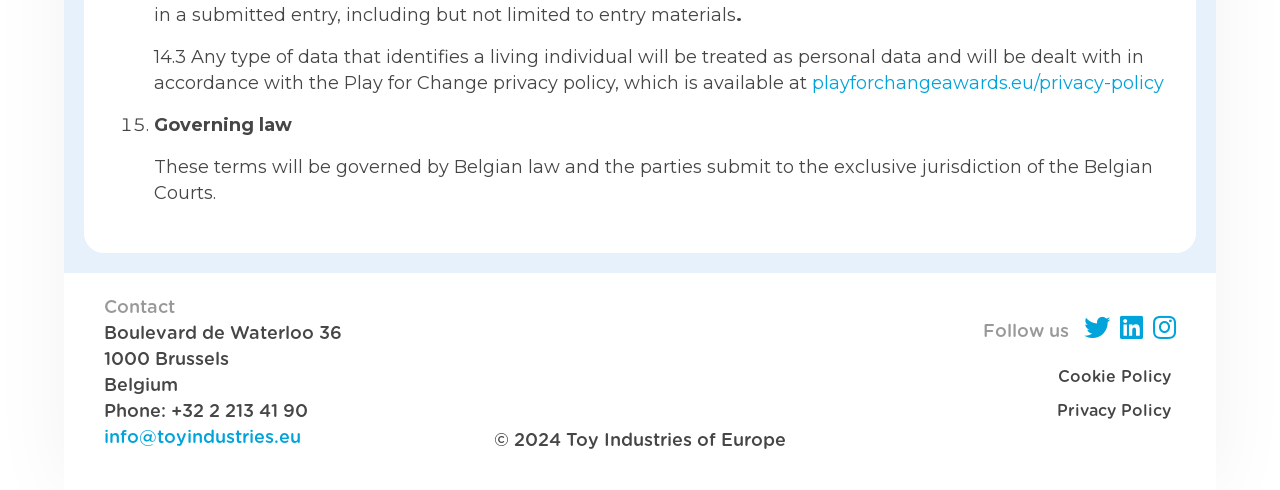Find the bounding box coordinates of the clickable region needed to perform the following instruction: "Follow us on Facebook". The coordinates should be provided as four float numbers between 0 and 1, i.e., [left, top, right, bottom].

[0.839, 0.64, 0.867, 0.694]